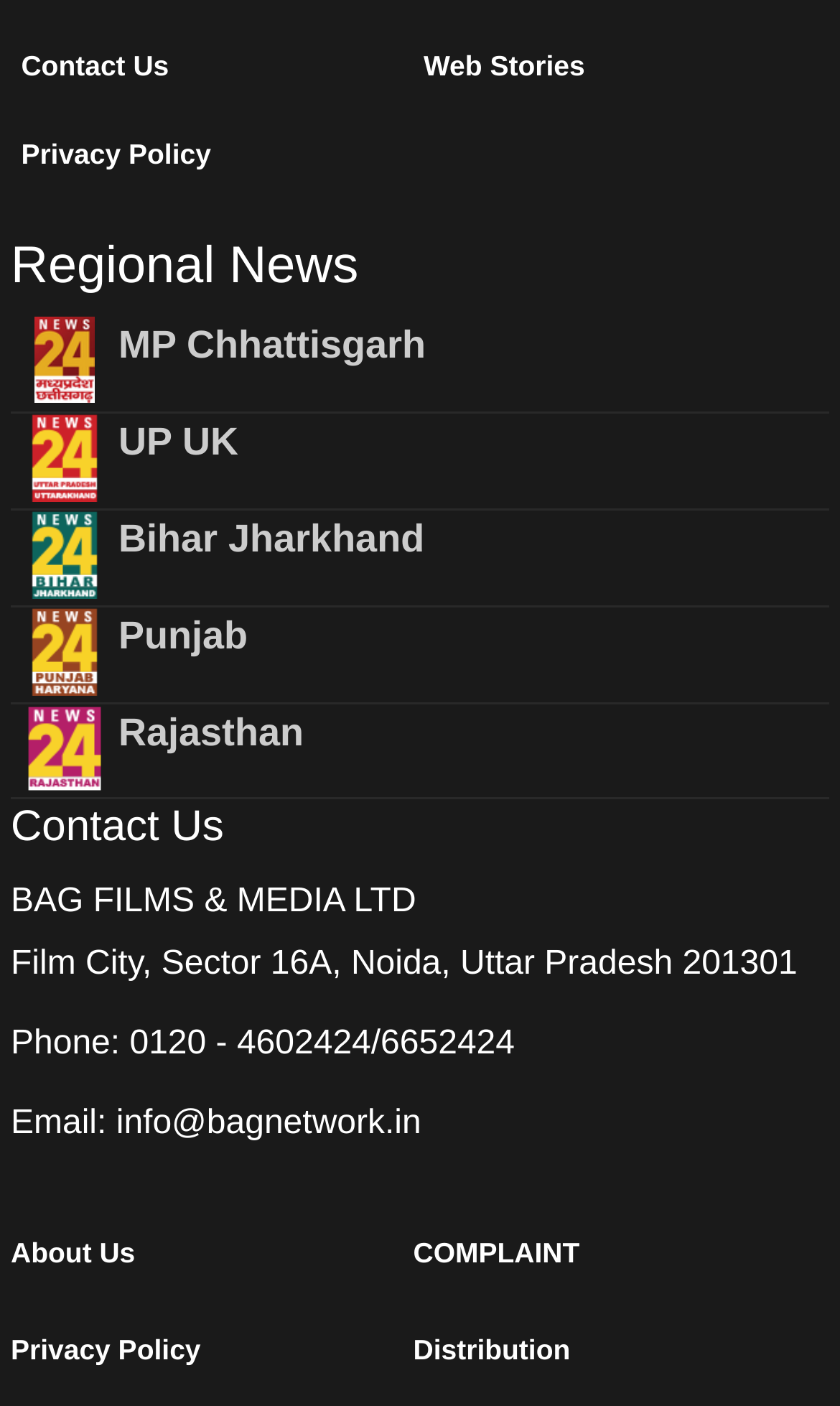Answer the question in a single word or phrase:
What is the phone number listed on the page?

0120 - 4602424/6652424